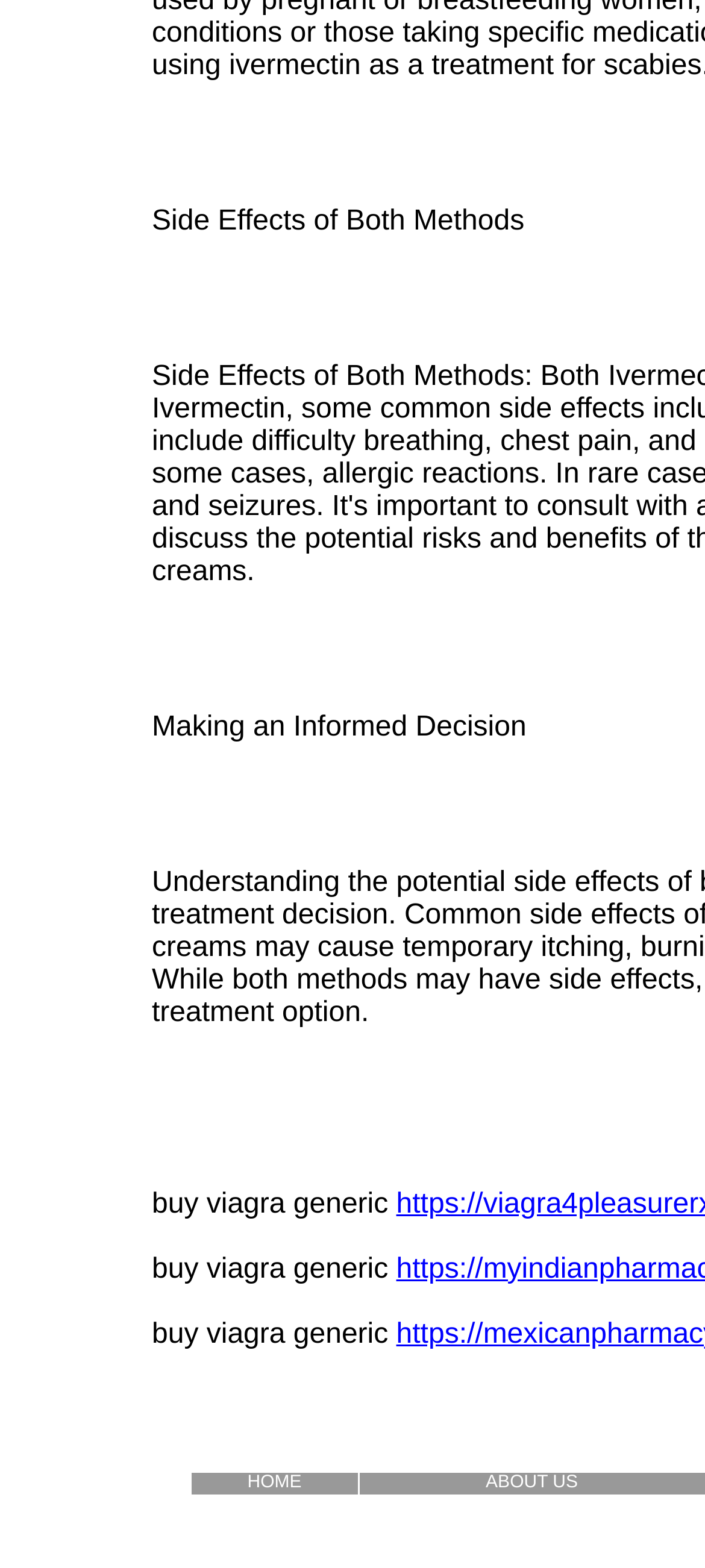Locate the bounding box coordinates of the UI element described by: "Get a FREE Quote". Provide the coordinates as four float numbers between 0 and 1, formatted as [left, top, right, bottom].

None